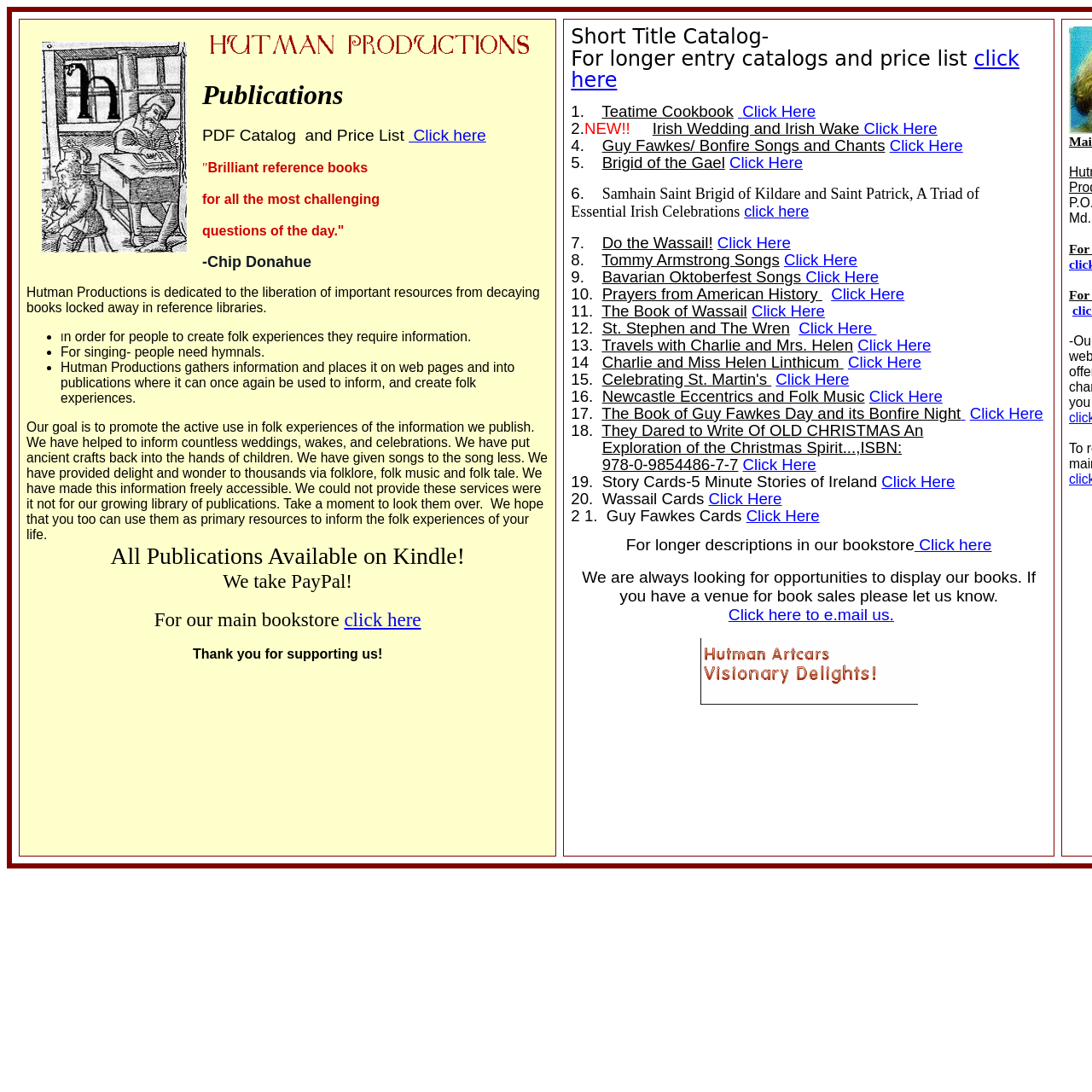Please predict the bounding box coordinates (top-left x, top-left y, bottom-right x, bottom-right y) for the UI element in the screenshot that fits the description: Click Here

[0.731, 0.292, 0.803, 0.309]